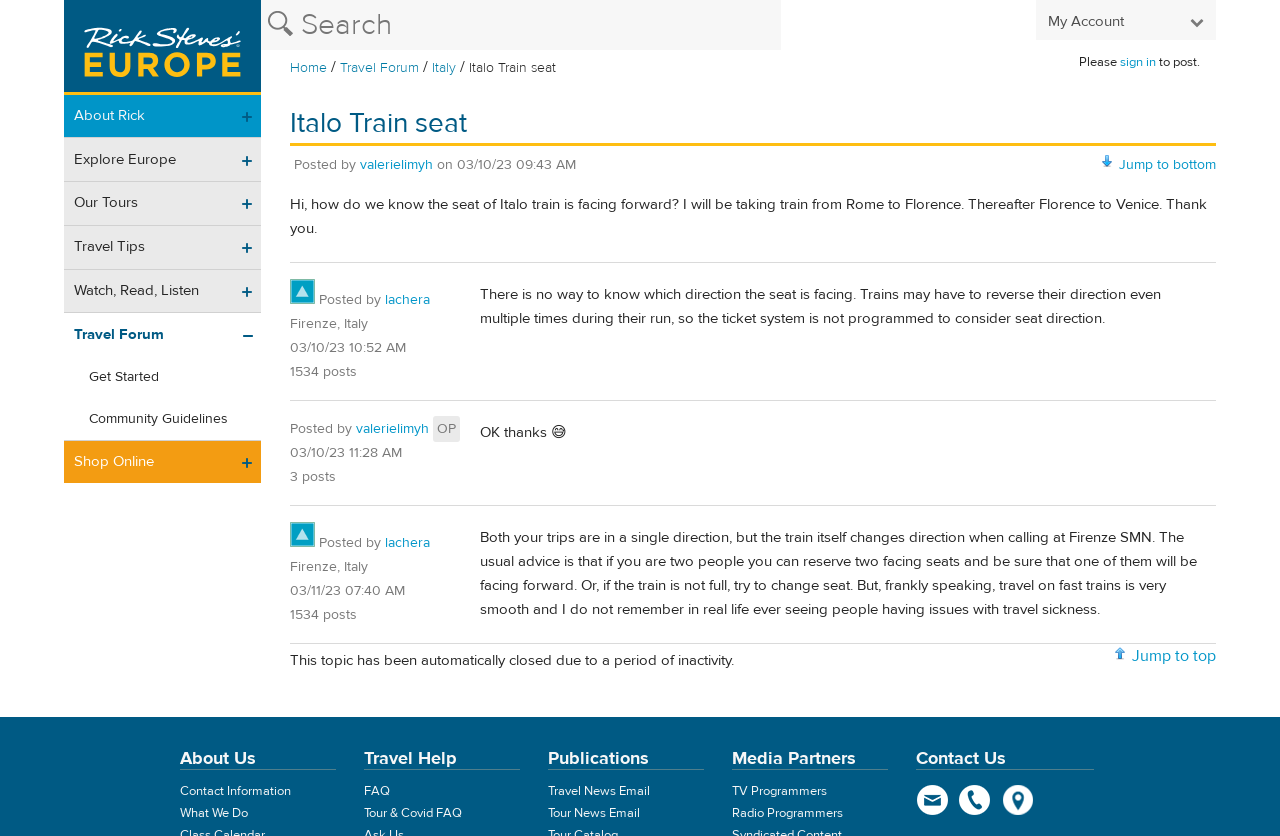Identify the bounding box coordinates of the area you need to click to perform the following instruction: "Jump to top".

[0.884, 0.773, 0.95, 0.797]